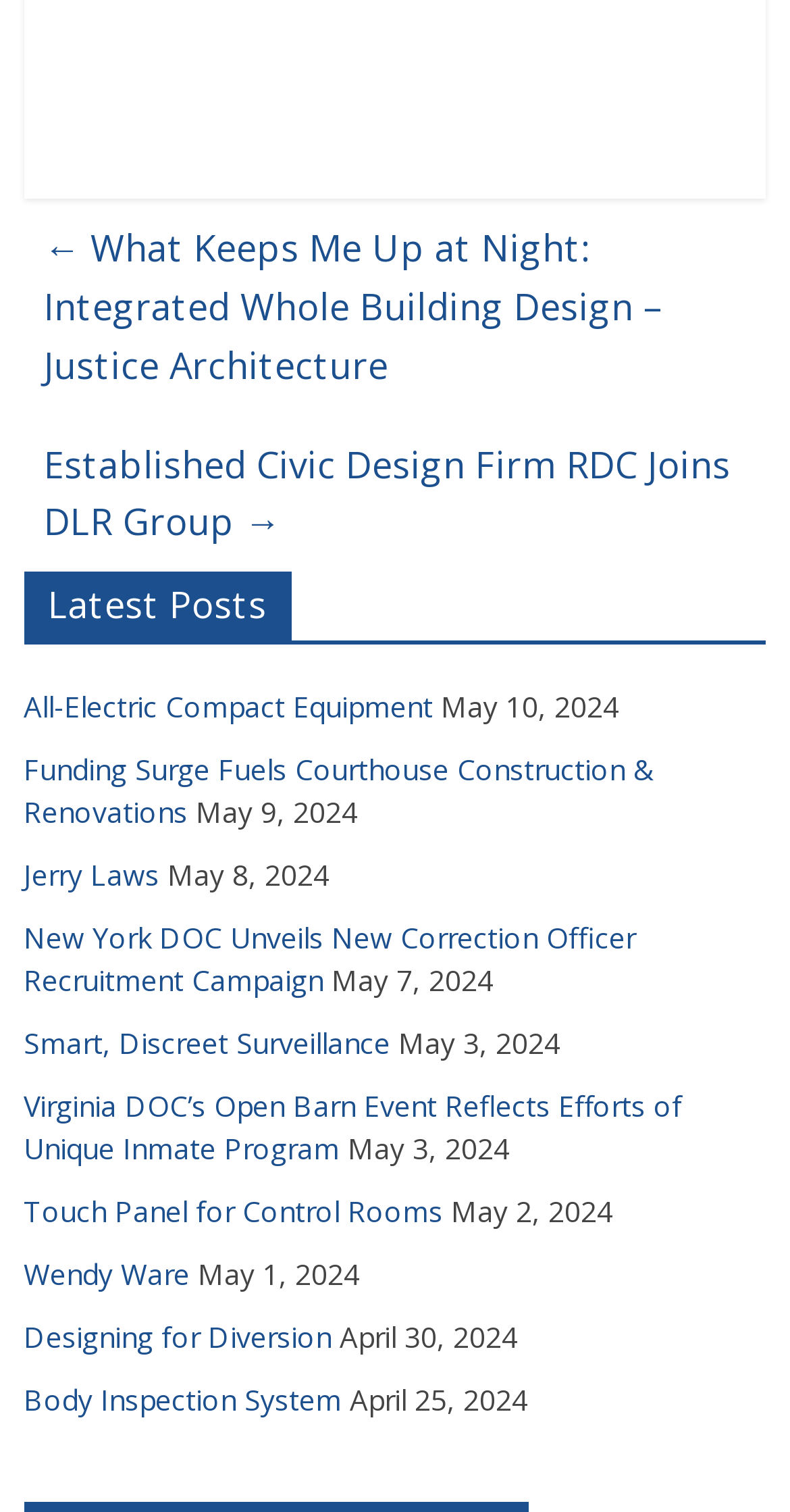Please analyze the image and provide a thorough answer to the question:
What is the title of the first post?

I looked at the first link with a date next to it, which appears to be the title of the first post. The title is 'All-Electric Compact Equipment'.